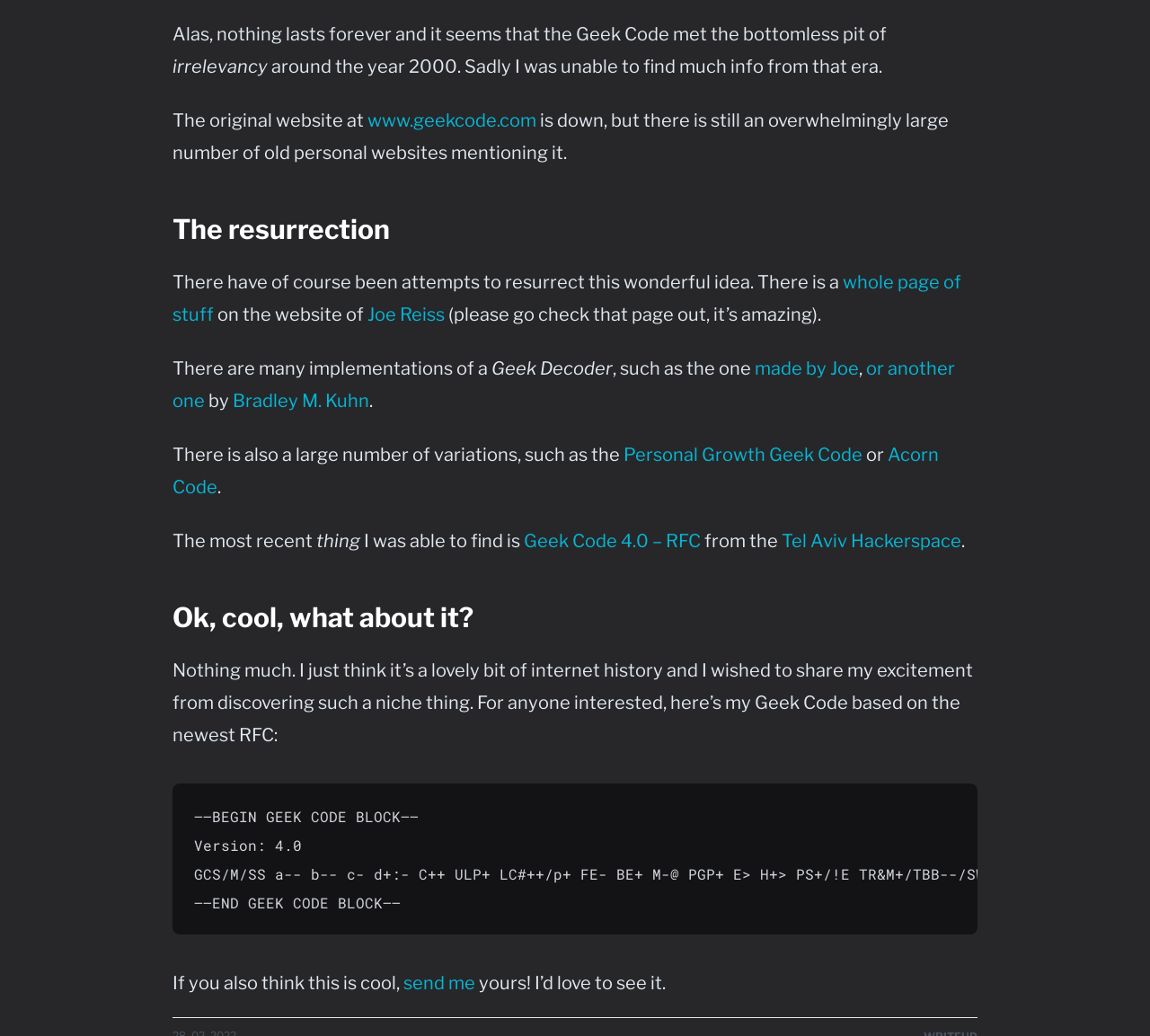Specify the bounding box coordinates of the element's region that should be clicked to achieve the following instruction: "Click on the link to Chronos Theatertexte". The bounding box coordinates consist of four float numbers between 0 and 1, in the format [left, top, right, bottom].

None